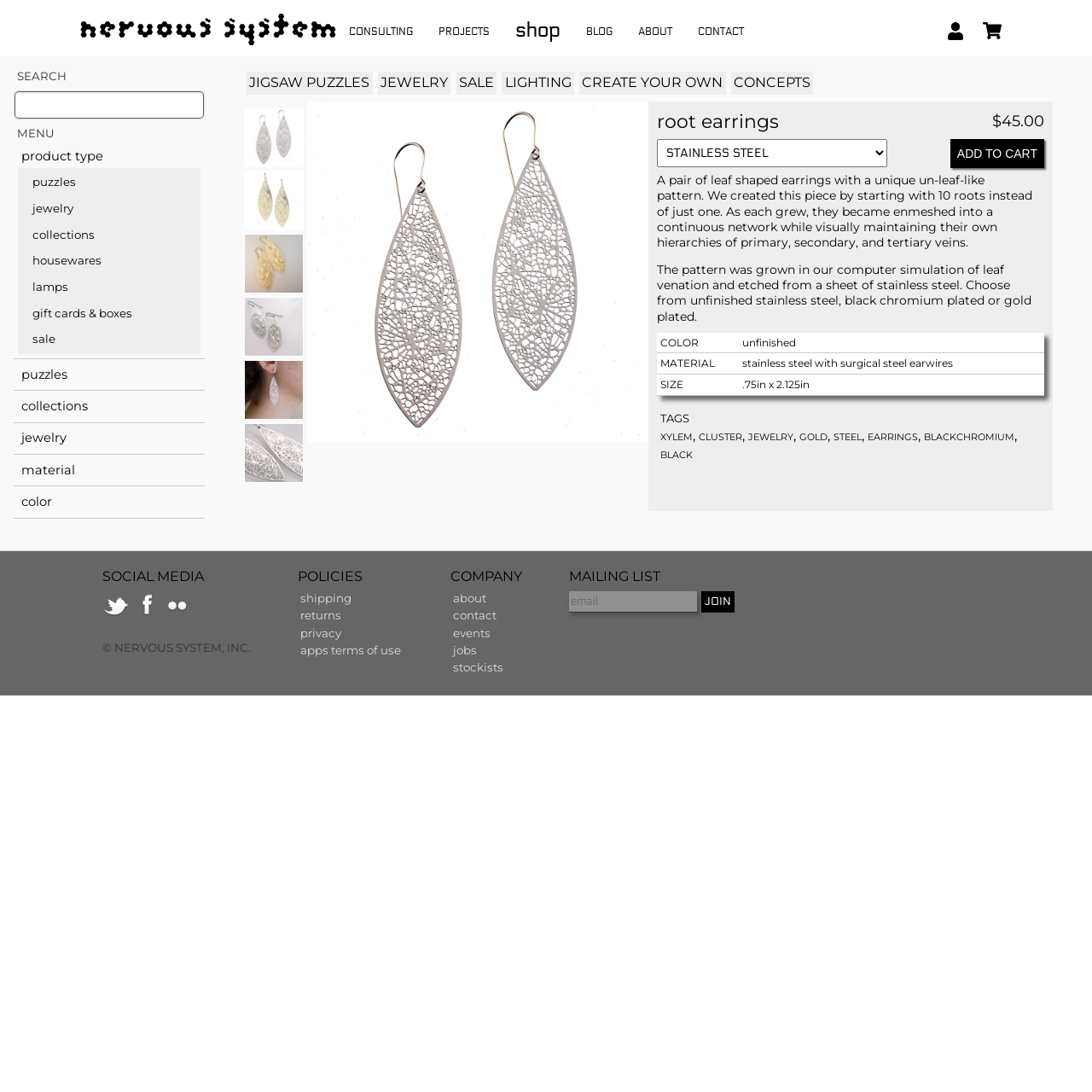Please specify the bounding box coordinates of the area that should be clicked to accomplish the following instruction: "Click on the 'JEWELRY' link". The coordinates should consist of four float numbers between 0 and 1, i.e., [left, top, right, bottom].

[0.349, 0.068, 0.41, 0.083]